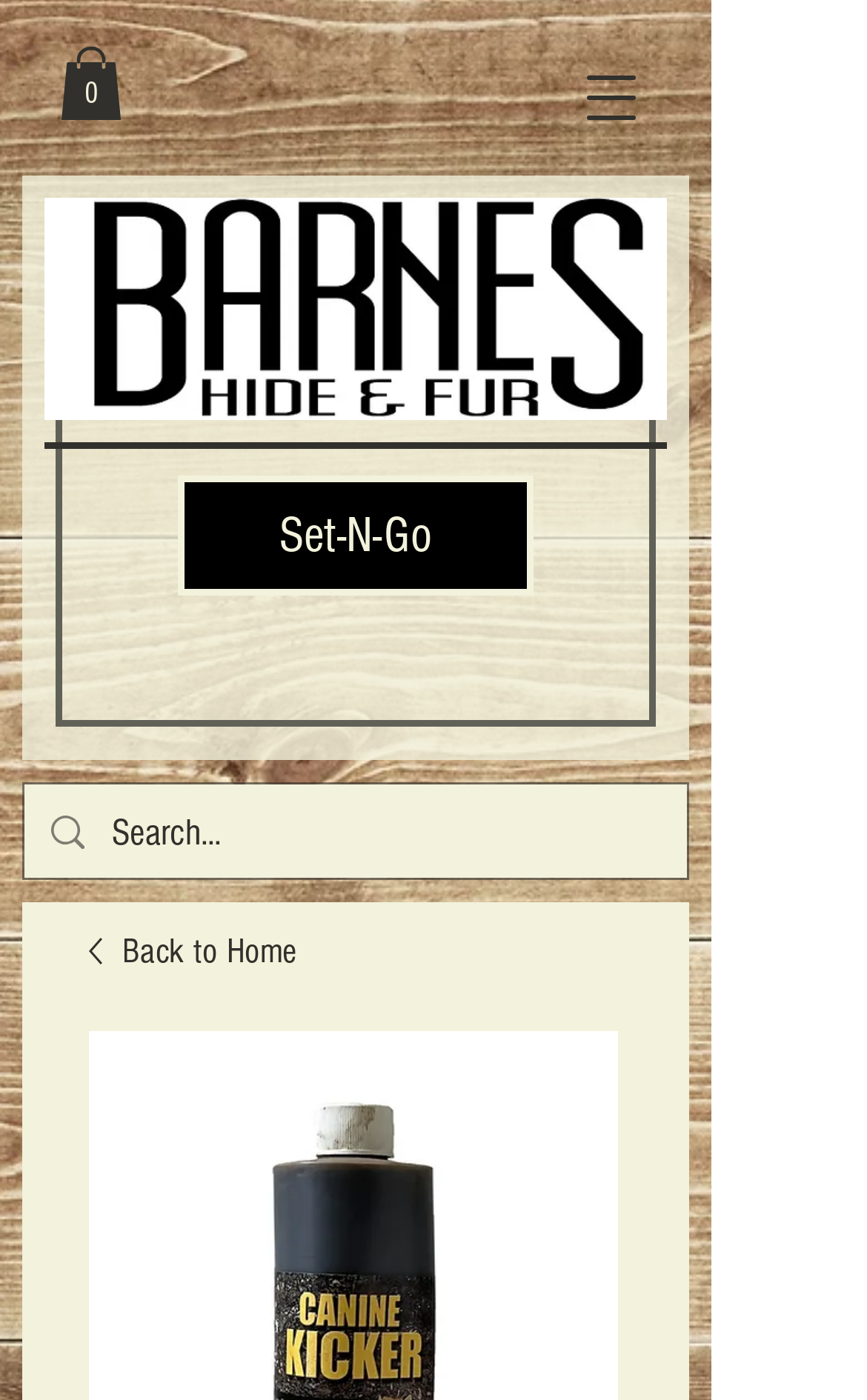Determine the bounding box coordinates of the UI element described below. Use the format (top-left x, top-left y, bottom-right x, bottom-right y) with floating point numbers between 0 and 1: Sign up for email updates

None